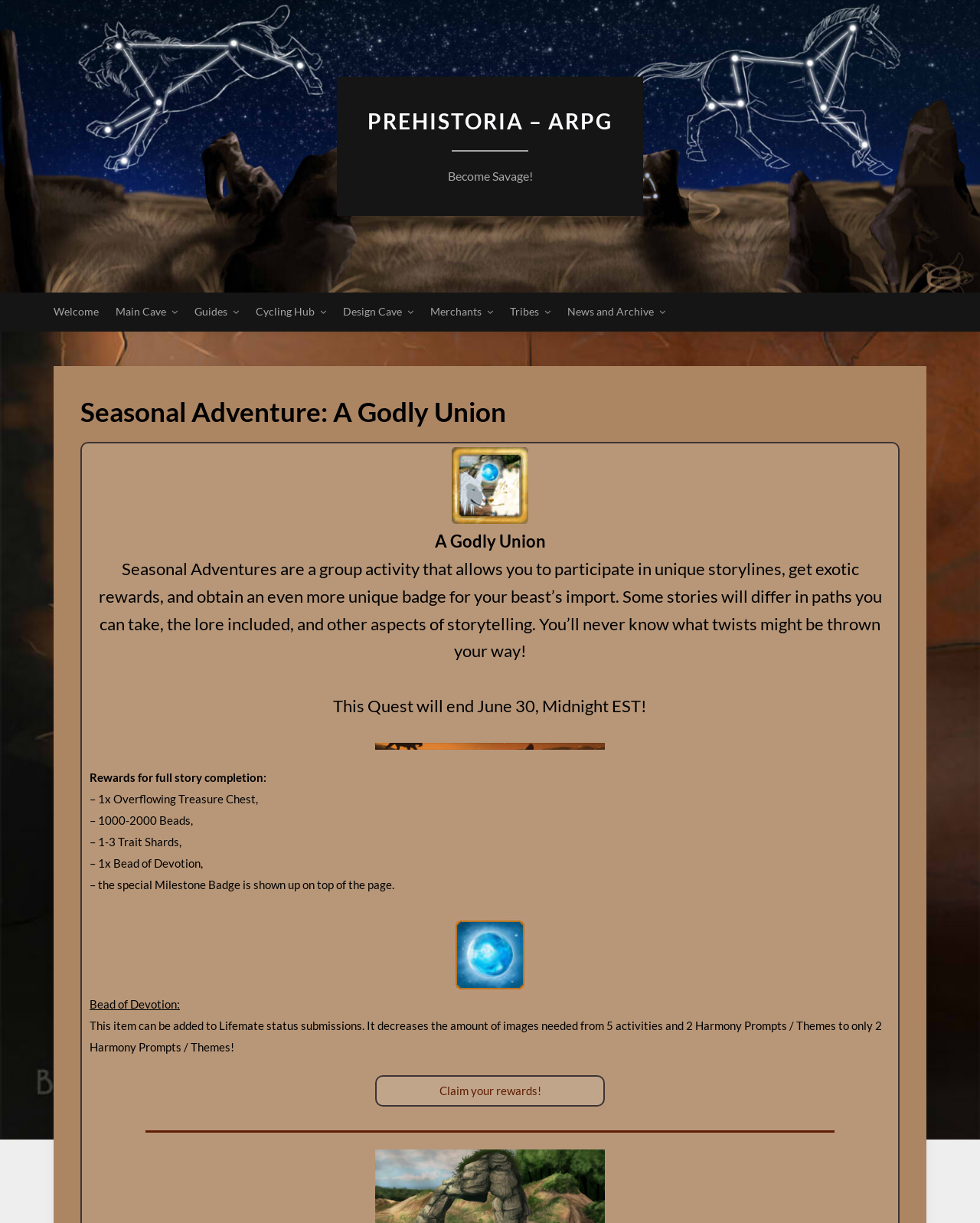Indicate the bounding box coordinates of the clickable region to achieve the following instruction: "Claim your rewards!."

[0.448, 0.886, 0.552, 0.897]